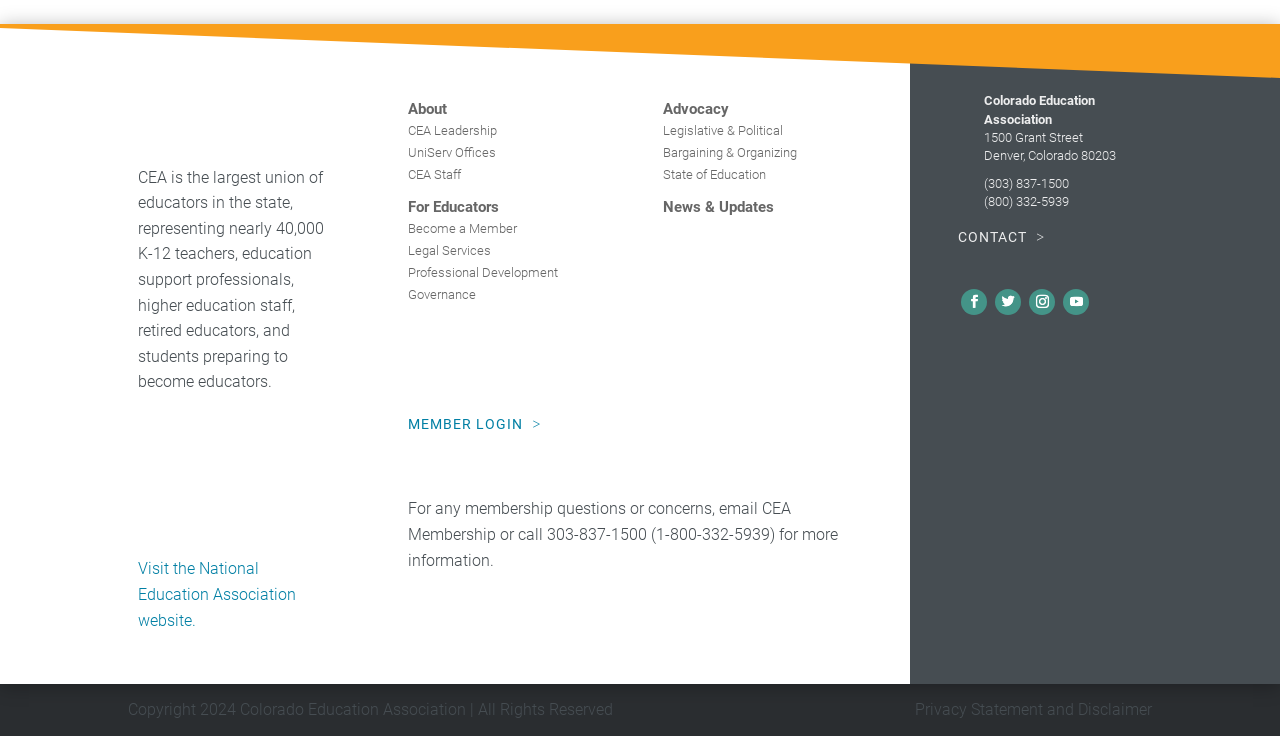Could you find the bounding box coordinates of the clickable area to complete this instruction: "View CEA Leadership"?

[0.319, 0.169, 0.389, 0.199]